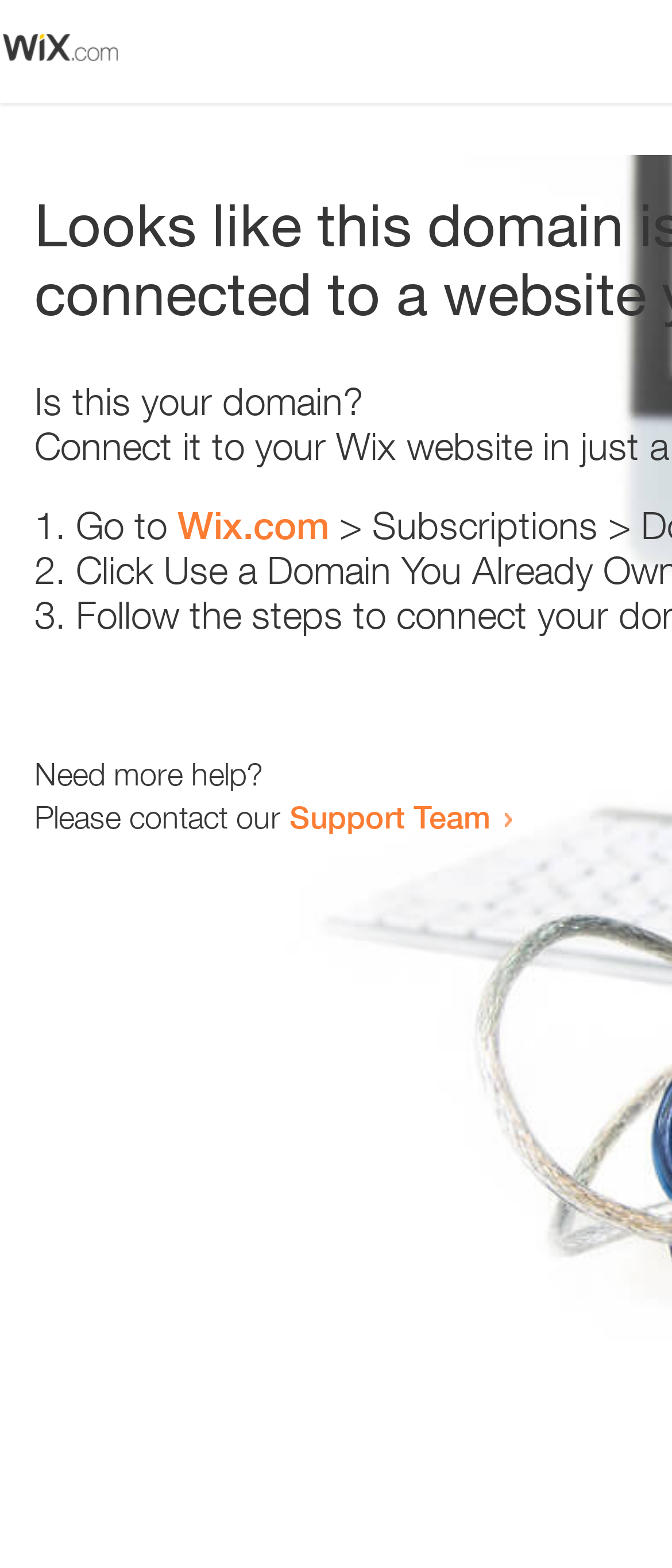Generate a thorough description of the webpage.

The webpage appears to be an error page, with a small image at the top left corner. Below the image, there is a heading that reads "Is this your domain?" centered on the page. 

Underneath the heading, there is a numbered list with three items. The first item starts with "1." and is followed by the text "Go to" and a link to "Wix.com". The second item starts with "2." and the third item starts with "3.", but their contents are not specified. 

At the bottom of the page, there is a section that provides additional help options. It starts with the text "Need more help?" and is followed by a sentence that reads "Please contact our". This sentence is completed with a link to the "Support Team".